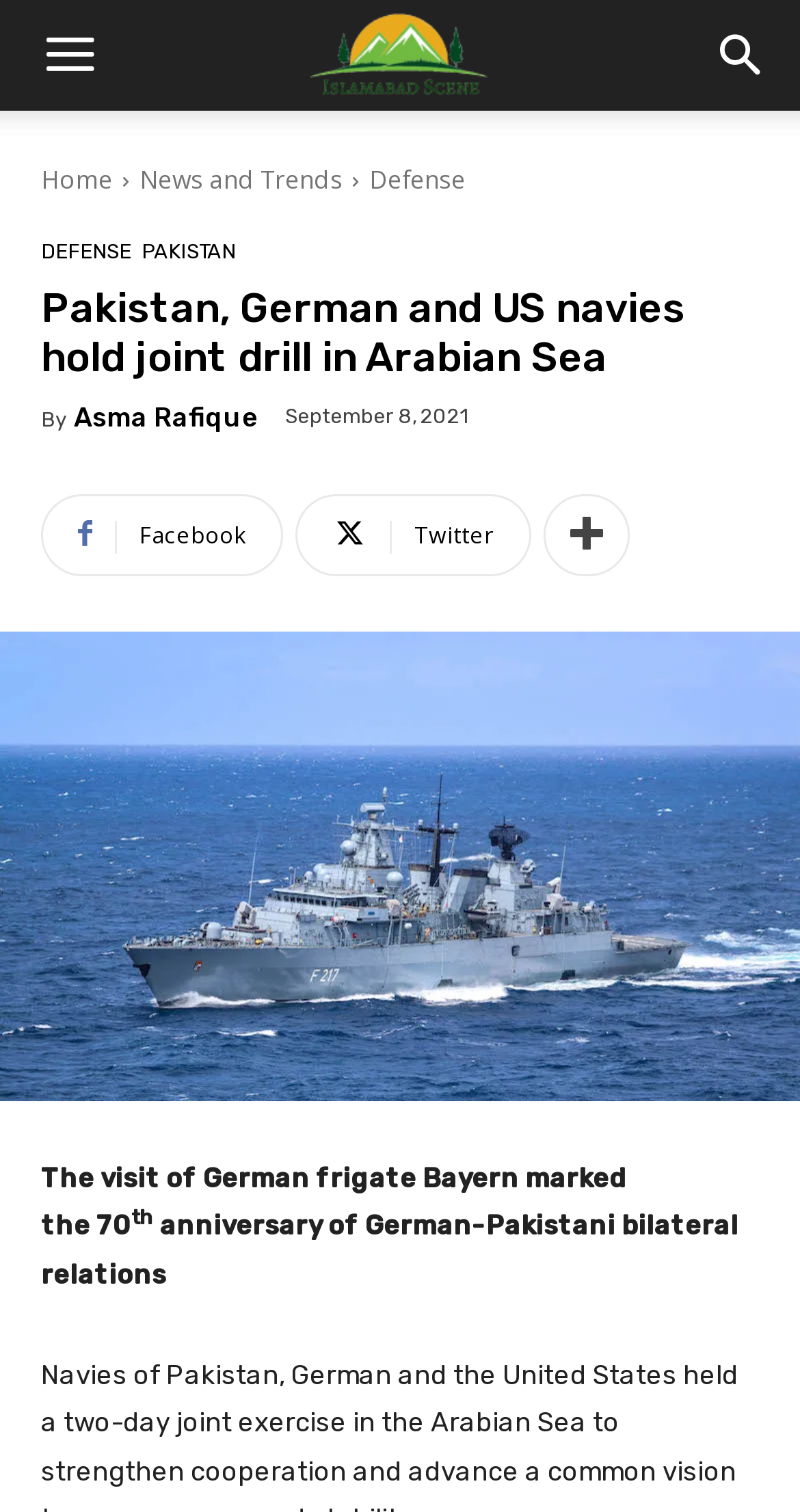What is the significance of the German frigate Bayern's visit?
Please provide a comprehensive answer based on the information in the image.

The visit of the German frigate Bayern marked the 70th anniversary of German-Pakistani bilateral relations, as indicated by the text 'The visit of German frigate Bayern marked the 70th anniversary of German-Pakistani bilateral relations'.